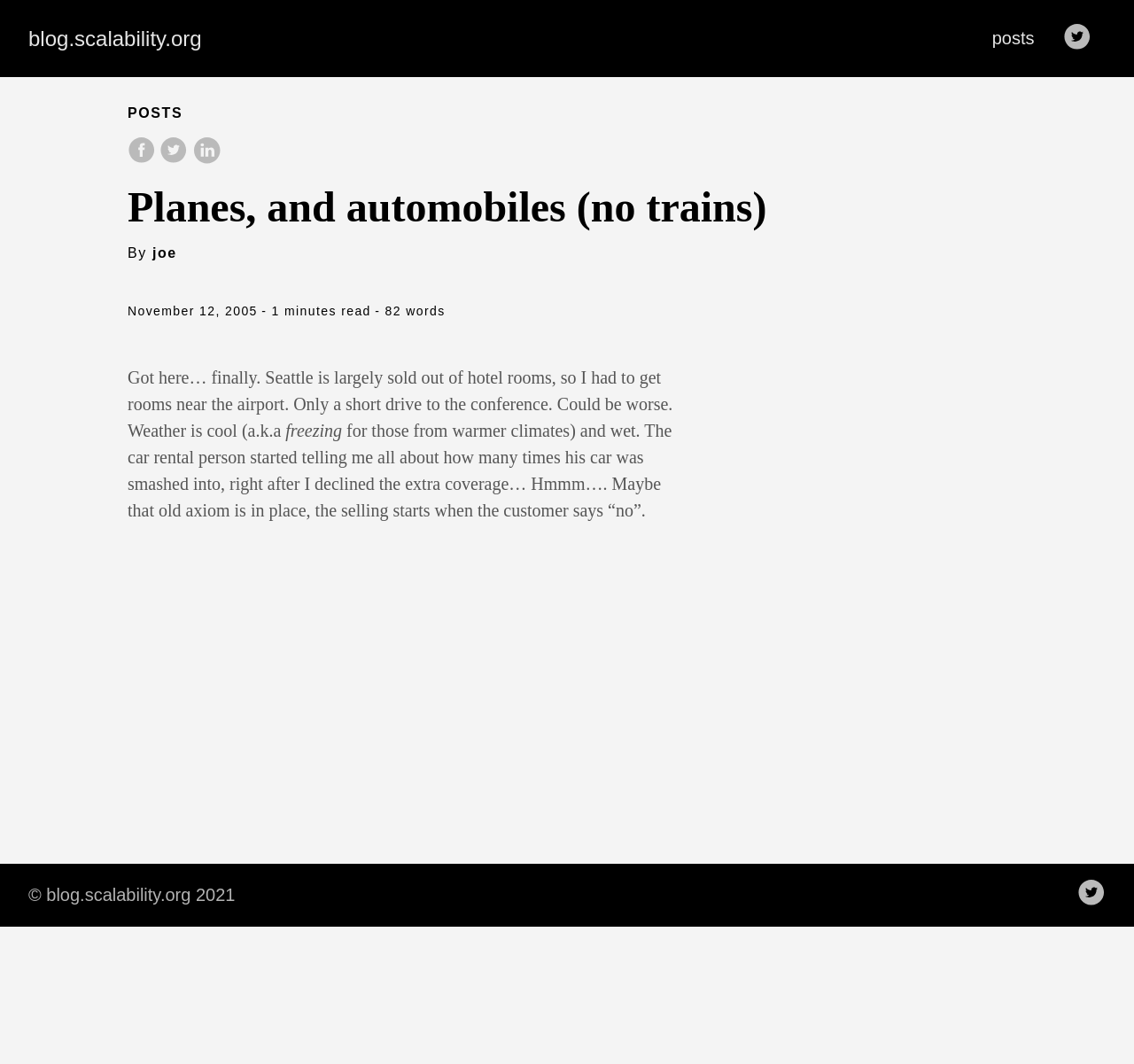Provide a one-word or one-phrase answer to the question:
What is the weather like in Seattle?

cool and wet